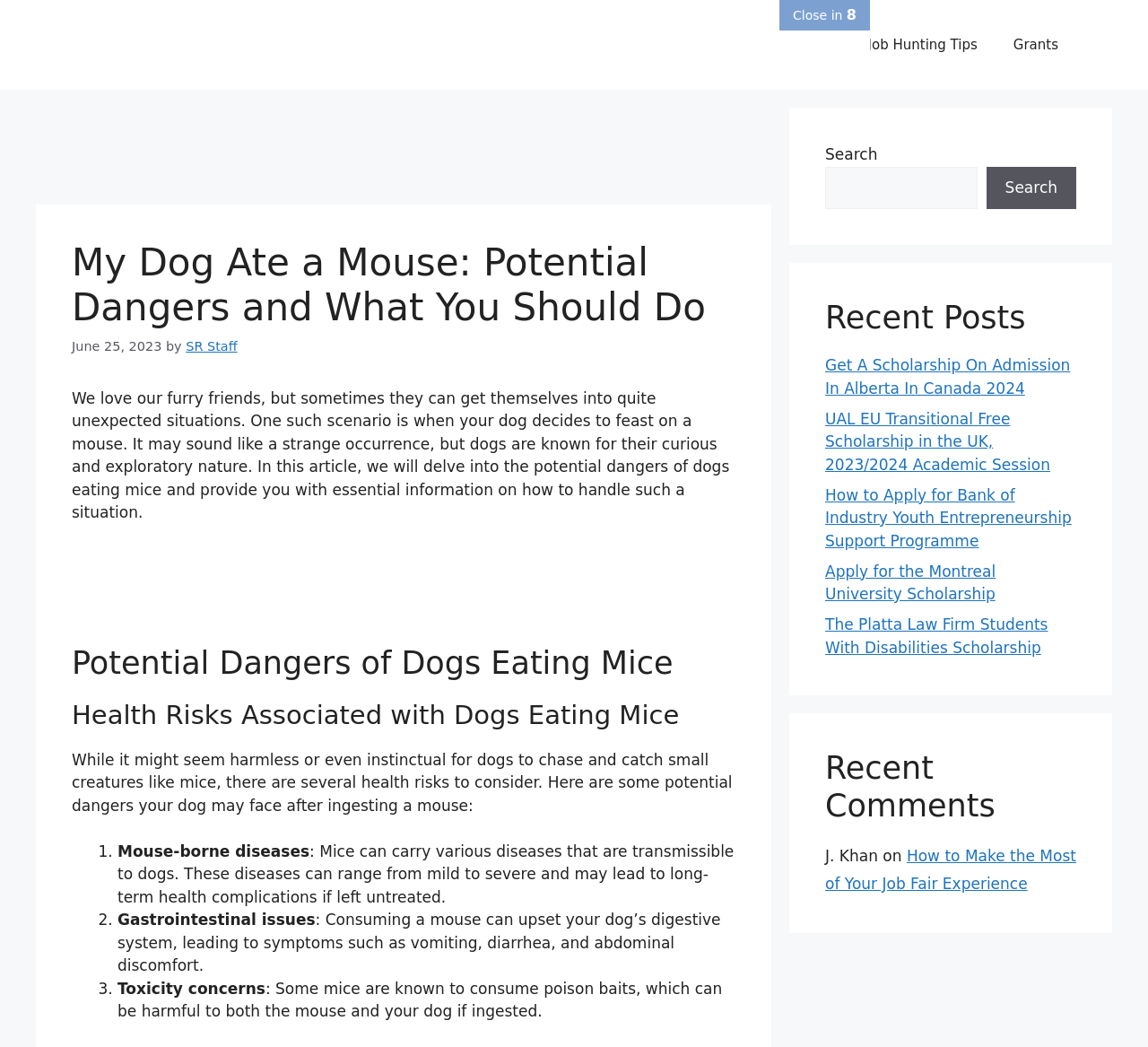Illustrate the webpage thoroughly, mentioning all important details.

This webpage is about an article titled "My Dog Ate a Mouse: Potential Dangers and What You Should Do" on the Student Room24 website. At the top, there is a banner with a "Close in" button and a "6" icon, followed by the website's logo and a navigation menu with links to "Home", "Scholarships", "Student Guide", "Interview Tips", "Job Hunting Tips", and "Grants".

Below the navigation menu, there is a heading with the article title, followed by a timestamp indicating that the article was published on June 25, 2023, and an author credit to "SR Staff". The article begins with an introductory paragraph explaining that dogs may eat mice and the potential dangers associated with this behavior.

The article is divided into sections, including "Potential Dangers of Dogs Eating Mice" and "Health Risks Associated with Dogs Eating Mice". The latter section lists three potential health risks, including mouse-borne diseases, gastrointestinal issues, and toxicity concerns, each with a brief explanation.

To the right of the article, there is a search bar with a "Search" button. Below the search bar, there are three sections: "Recent Posts", "Recent Comments", and a footer section. The "Recent Posts" section lists five links to recent articles, while the "Recent Comments" section appears to be empty. The footer section contains a comment from a user named "J. Khan" on an article titled "How to Make the Most of Your Job Fair Experience".